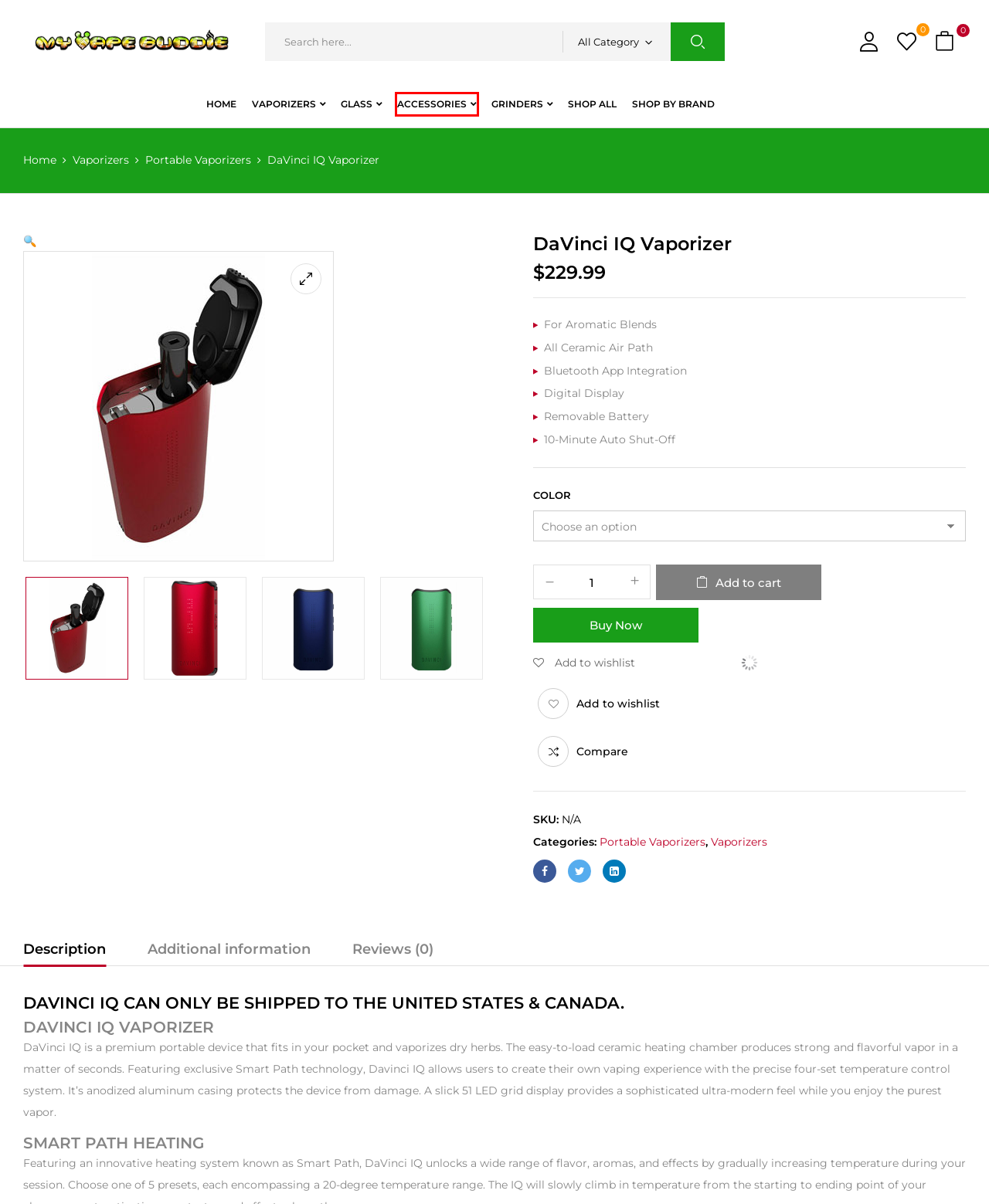Observe the webpage screenshot and focus on the red bounding box surrounding a UI element. Choose the most appropriate webpage description that corresponds to the new webpage after clicking the element in the bounding box. Here are the candidates:
A. Home - My Vape Buddie
B. PACT ACT - My Vape Buddie
C. Vaporizers - My Vape Buddie
D. Portable Vaporizers - My Vape Buddie
E. Shop All - My Vape Buddie
F. Grinders - My Vape Buddie
G. Accessories - My Vape Buddie
H. Glass - My Vape Buddie

G